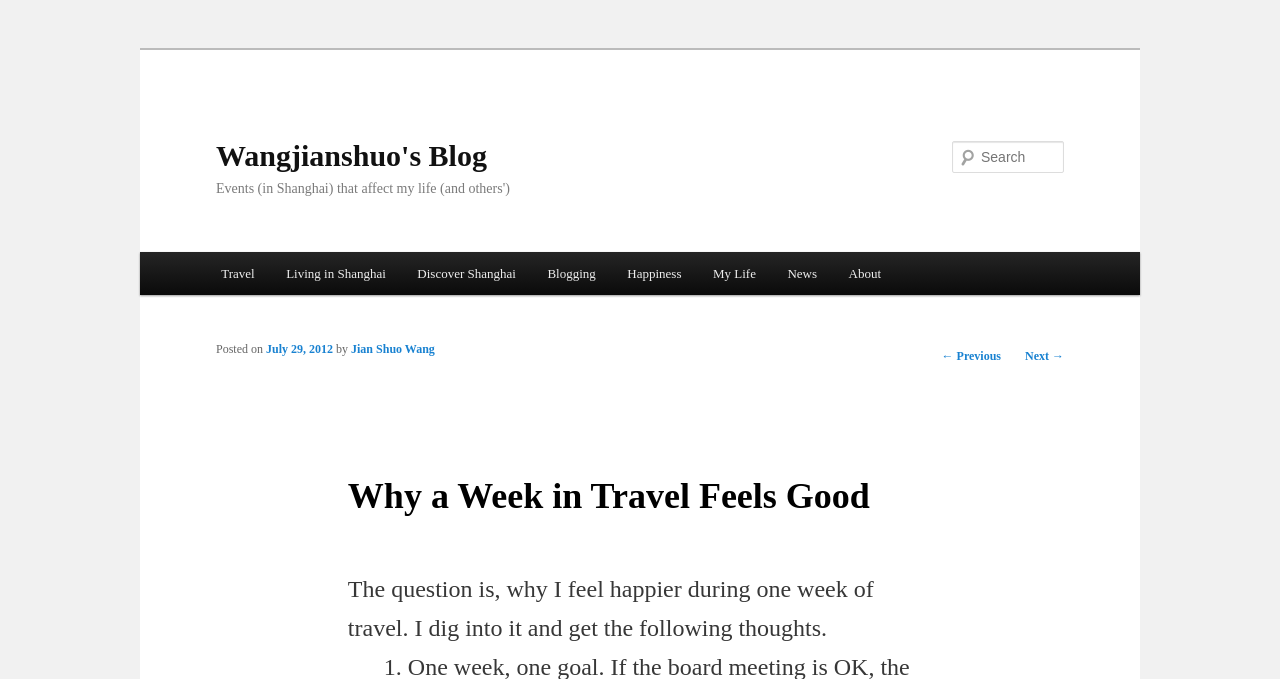Articulate a detailed summary of the webpage's content and design.

This webpage is a blog post titled "Why a Week in Travel Feels Good" on Wangjianshuo's Blog. At the top, there is a link to "Skip to primary content" followed by the blog's title "Wangjianshuo's Blog" in a heading element. Below the title, there is a heading that reads "Events (in Shanghai) that affect my life (and others)".

On the top right, there is a search bar with a label "Search" and a textbox to input search queries. Next to the search bar, there is a heading "Main menu" that leads to a list of links, including "Travel", "Living in Shanghai", "Discover Shanghai", "Blogging", "Happiness", "My Life", "News", and "About".

The main content of the blog post starts with a heading "Why a Week in Travel Feels Good" followed by the post's metadata, including the date "July 29, 2012" and the author "Jian Shuo Wang". The blog post's content is a paragraph of text that discusses the question of why the author feels happier during one week of travel.

At the bottom of the page, there are links for post navigation, including "← Previous" and "Next →".